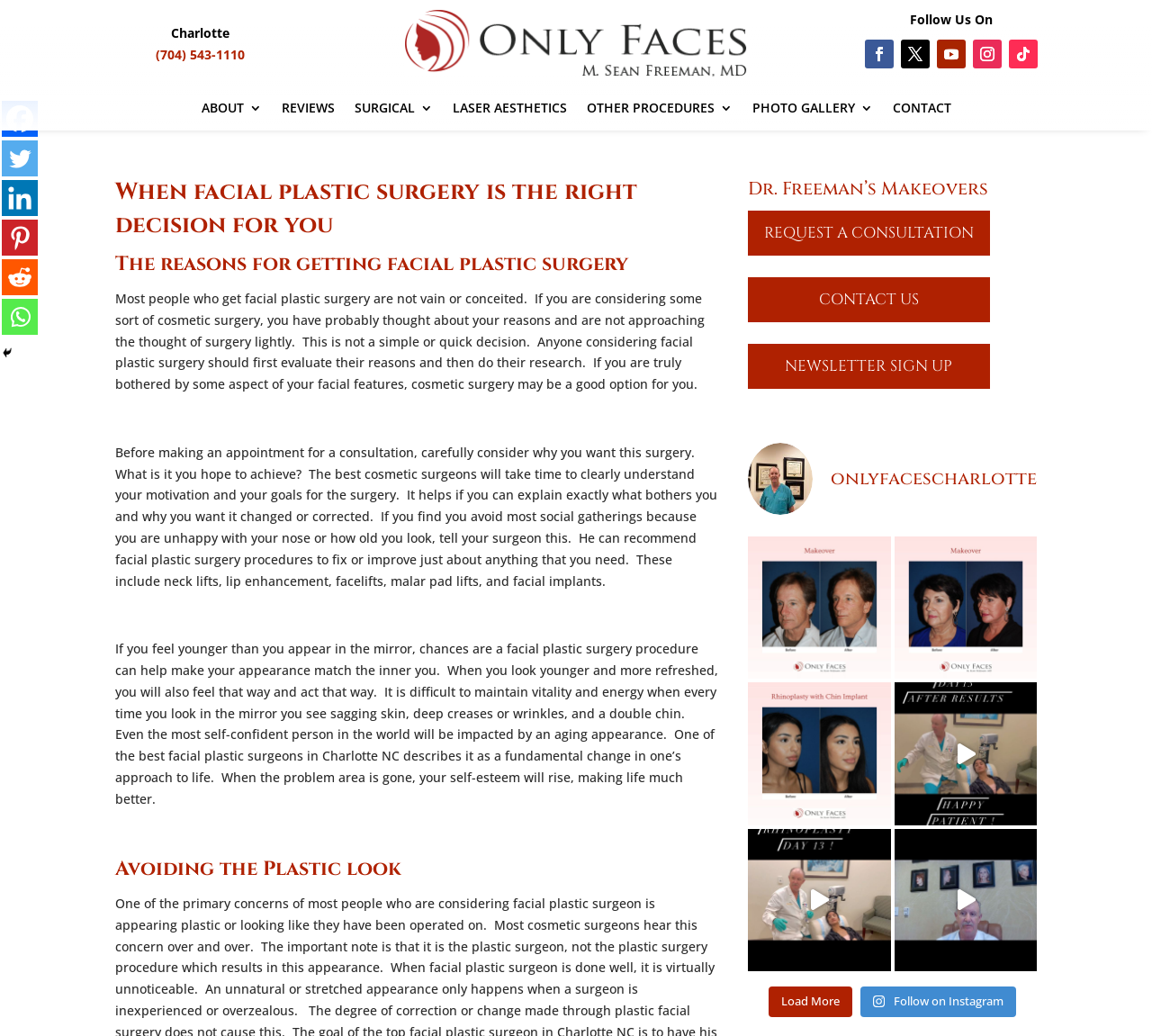Select the bounding box coordinates of the element I need to click to carry out the following instruction: "Load more posts".

[0.667, 0.952, 0.74, 0.982]